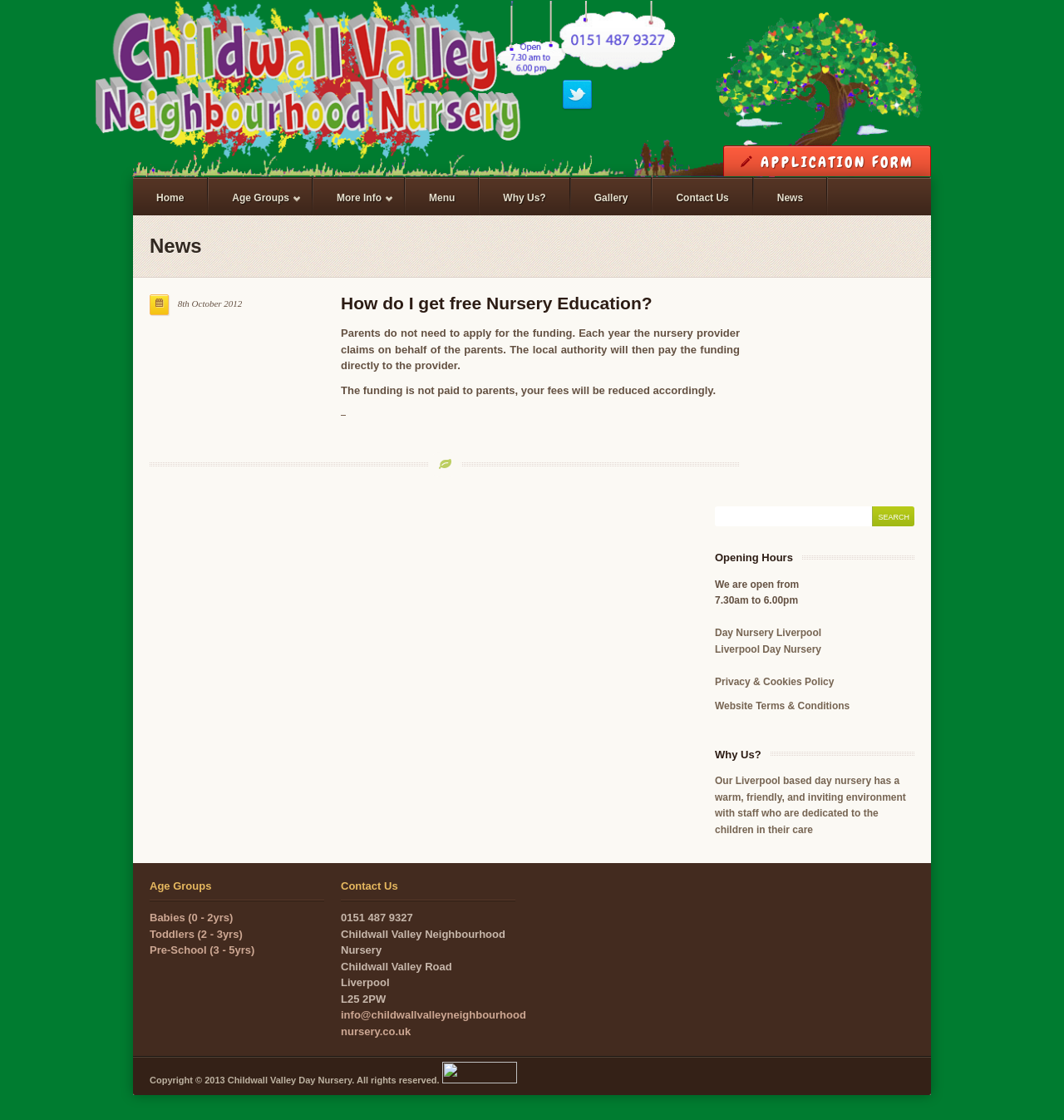Please identify the bounding box coordinates of the element's region that should be clicked to execute the following instruction: "View the gallery". The bounding box coordinates must be four float numbers between 0 and 1, i.e., [left, top, right, bottom].

[0.536, 0.158, 0.612, 0.195]